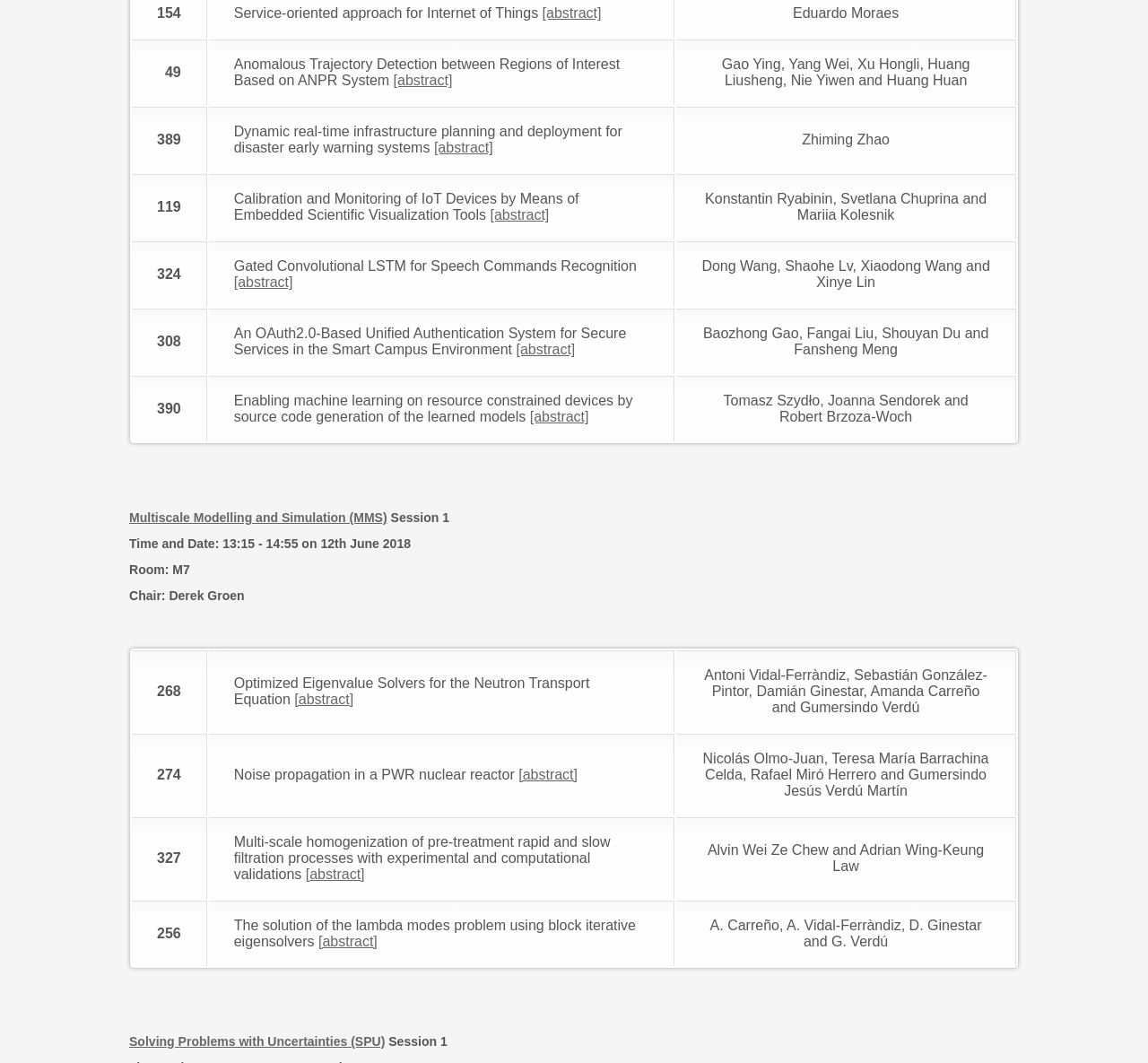Highlight the bounding box coordinates of the element that should be clicked to carry out the following instruction: "View abstract of Calibration and Monitoring of IoT Devices by Means of Embedded Scientific Visualization Tools". The coordinates must be given as four float numbers ranging from 0 to 1, i.e., [left, top, right, bottom].

[0.427, 0.195, 0.478, 0.21]